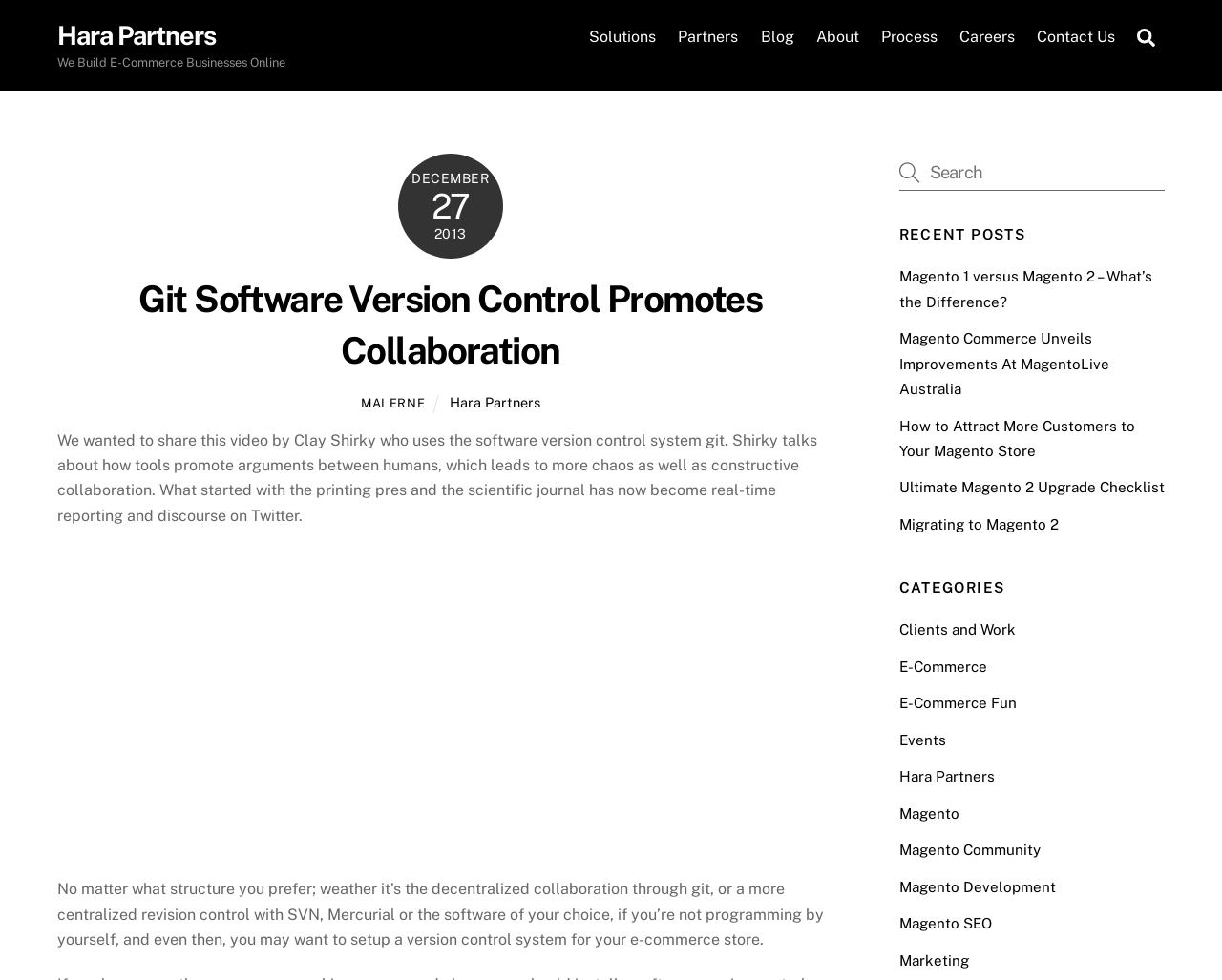What is the purpose of the search bar? Refer to the image and provide a one-word or short phrase answer.

To search the website